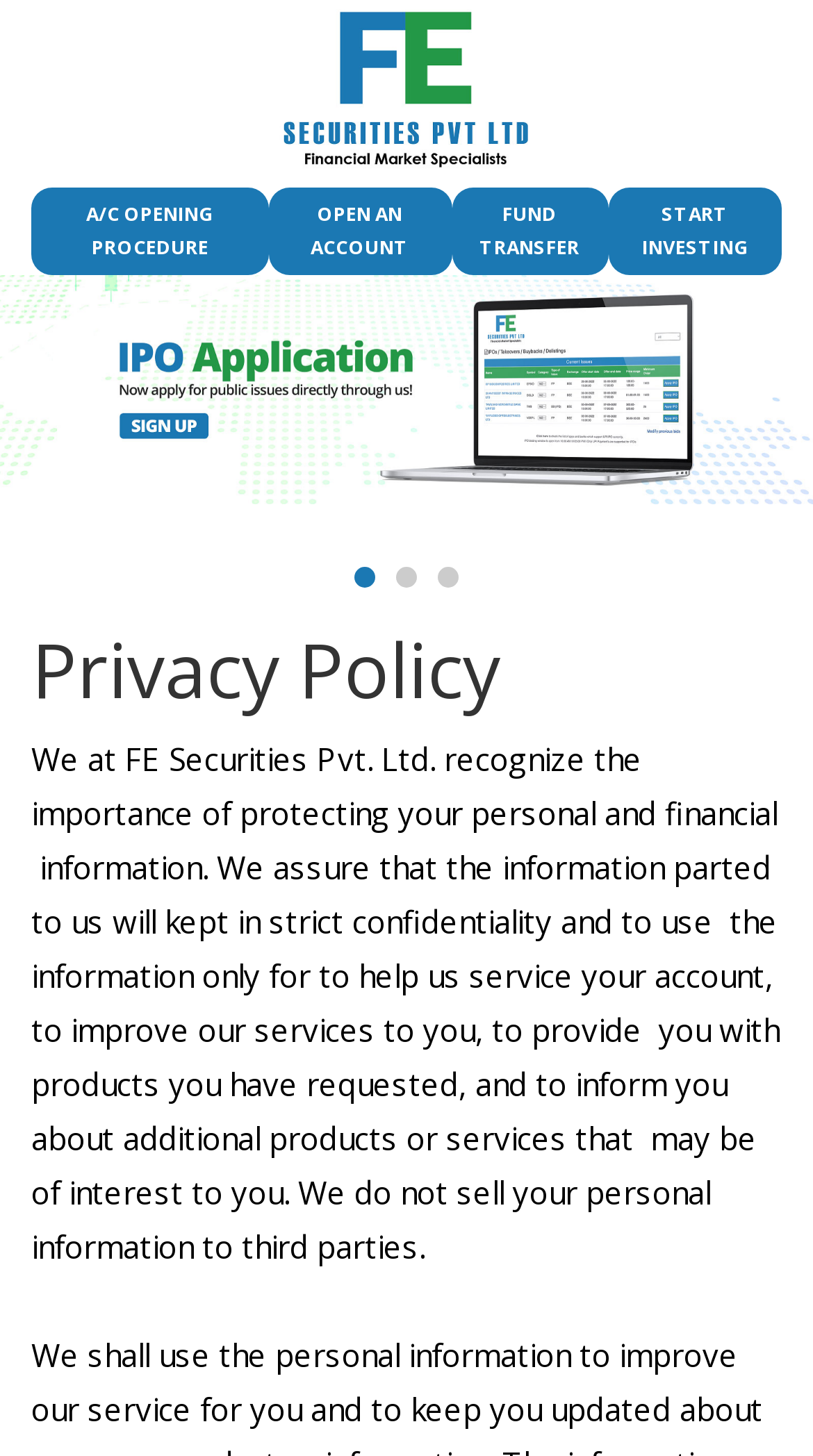Provide an in-depth caption for the elements present on the webpage.

The webpage is about the Privacy Policy of a Financial Service company. At the top, there is a logo of the Financial Service company, which is also a link, positioned horizontally across the top of the page. Below the logo, there are four links aligned horizontally, labeled "A/C OPENING PROCEDURE", "OPEN AN ACCOUNT", "FUND TRANSFER", and "START INVESTING".

Below these links, there is a large banner that spans the entire width of the page, containing the company's logo and name, which is also a link. 

On the right side of the page, there are three small buttons positioned vertically.

The main content of the page is a privacy policy statement, which is divided into several paragraphs. The statement is headed by a heading "Privacy Policy" and explains how the company handles personal and financial information. The text is organized into six paragraphs, with some blank lines in between, and describes the company's commitment to keeping personal information confidential and using it only for specific purposes.

Overall, the webpage has a simple and organized layout, with a clear focus on presenting the company's privacy policy.